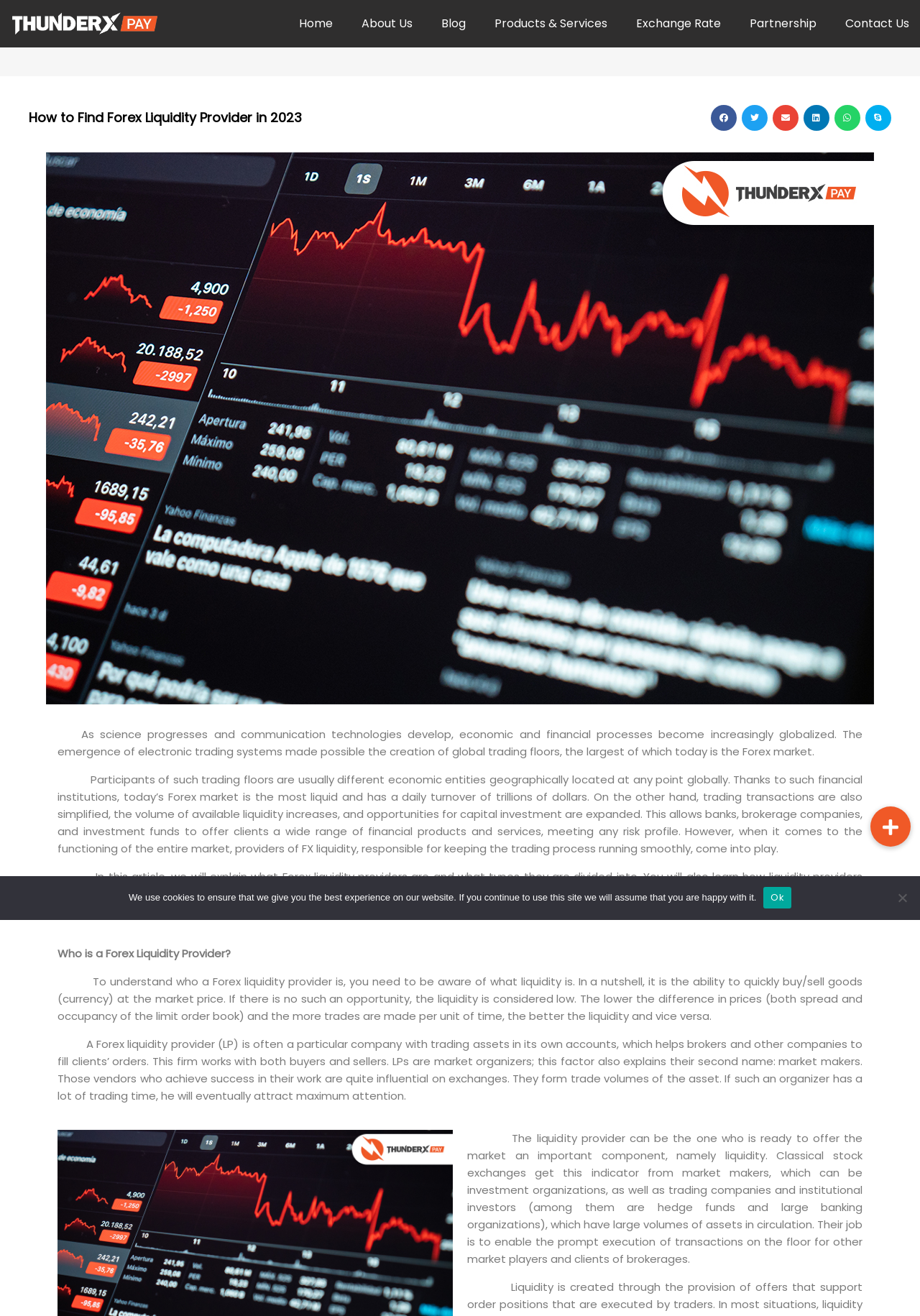Locate the bounding box coordinates of the element that needs to be clicked to carry out the instruction: "Click the Partnership link". The coordinates should be given as four float numbers ranging from 0 to 1, i.e., [left, top, right, bottom].

[0.799, 0.005, 0.903, 0.031]